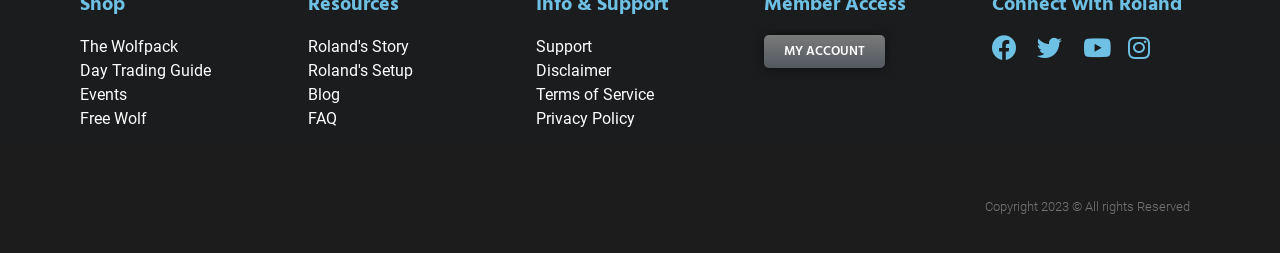Using the information in the image, could you please answer the following question in detail:
What is the text at the bottom of the webpage?

I looked at the StaticText element at the bottom of the webpage, which has a y1 coordinate of 0.788, indicating it is located near the bottom of the webpage. The text of this element is 'Copyright 2023 © All rights Reserved', so the answer is 'Copyright 2023'.